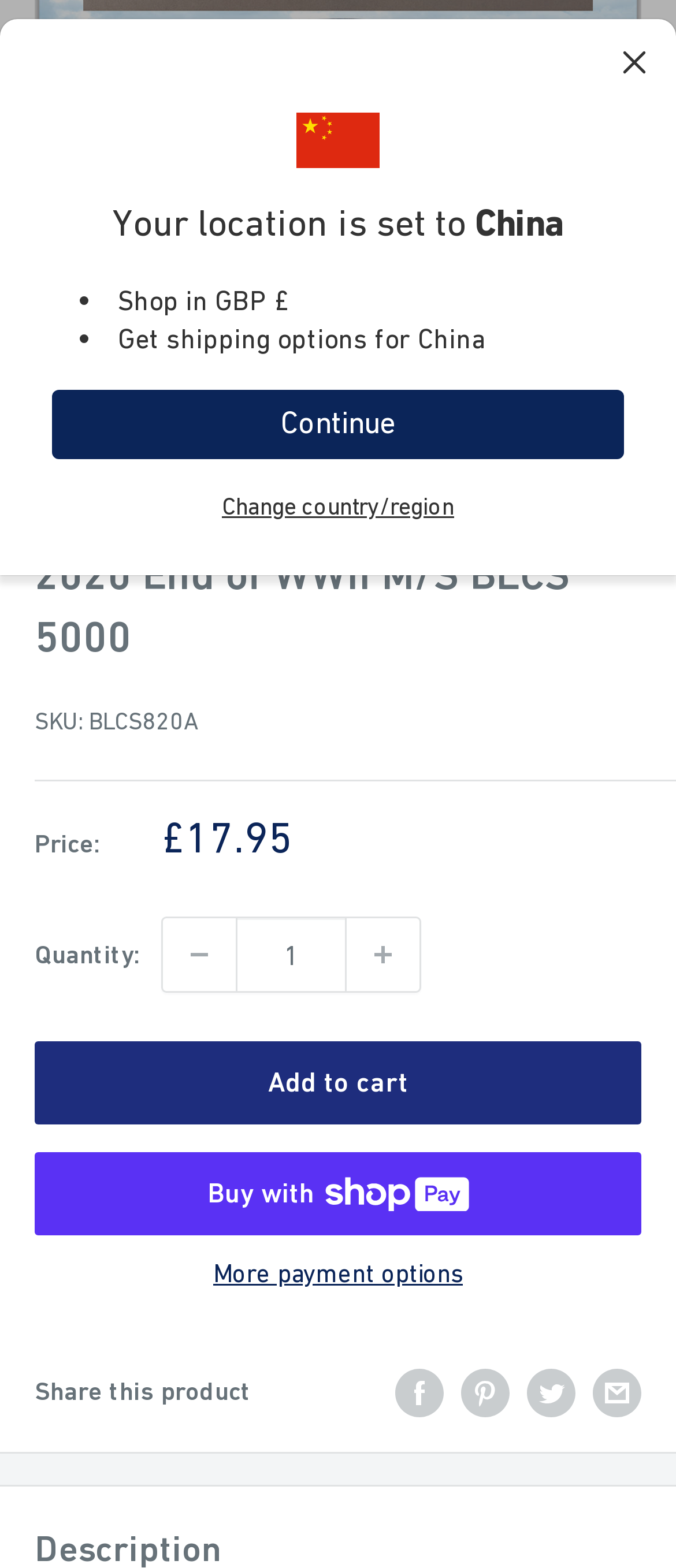Extract the bounding box coordinates for the UI element described as: "More payment options".

[0.051, 0.796, 0.949, 0.827]